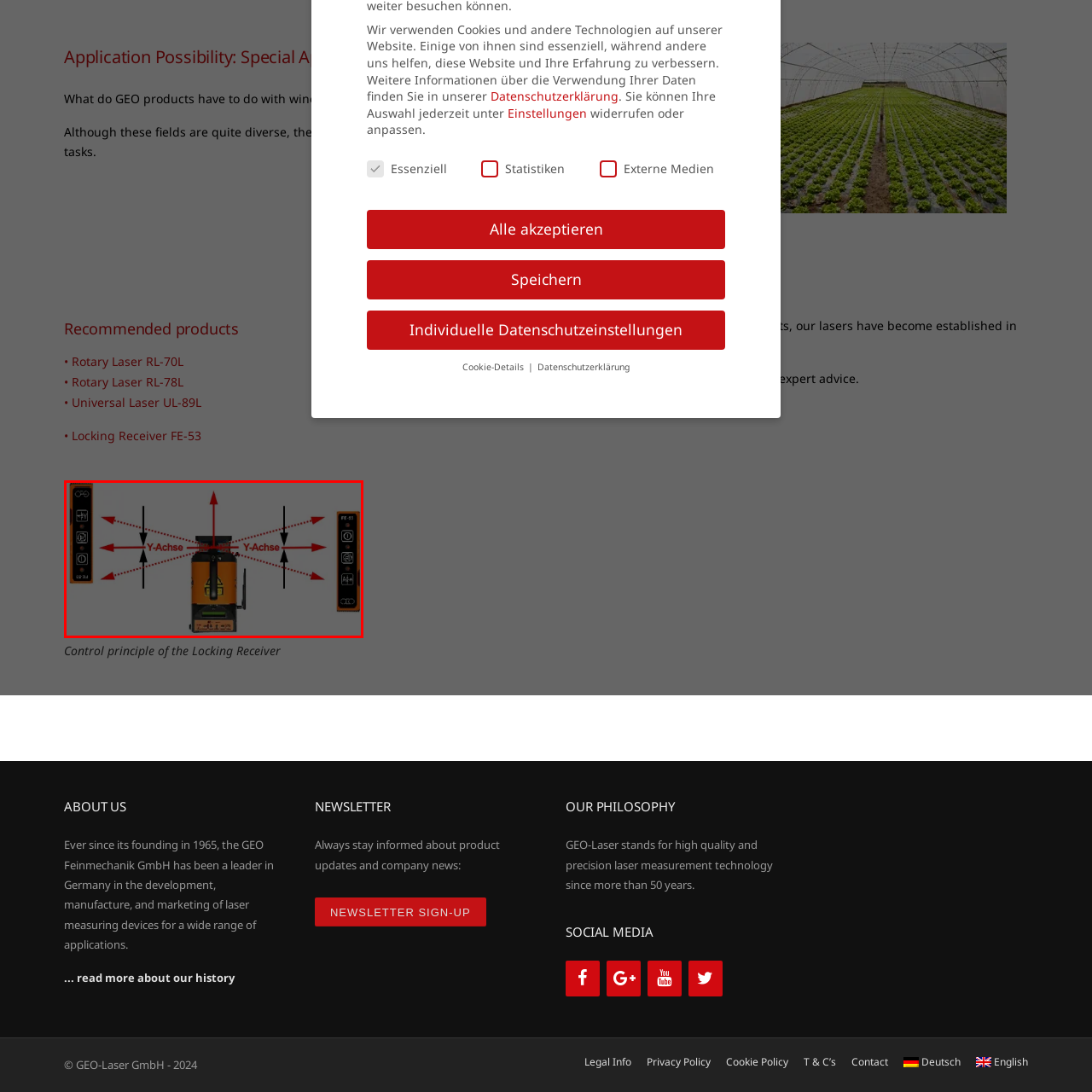Describe extensively the contents of the image within the red-bordered area.

The image showcases a central locking receiver device, designated as FE-53, pivotal in various laser measurement applications. The receiver is illustrated prominently in the middle, with its key features and functionalities emphasized through graphics. Arrows labeled "Y-Achse" (Y-axis) extend outward, indicating the device's capability to operate along this axis, crucial for achieving precision in measurement tasks. Flanking the receiver, two side panels display additional control elements or associated devices, enhancing the visual explanation of how the locking receiver integrates into larger systems. This depiction underlines the critical role of advanced technology in ensuring accurate measurements across various applications, reinforcing the importance of laser technology in modern engineering and construction practices.